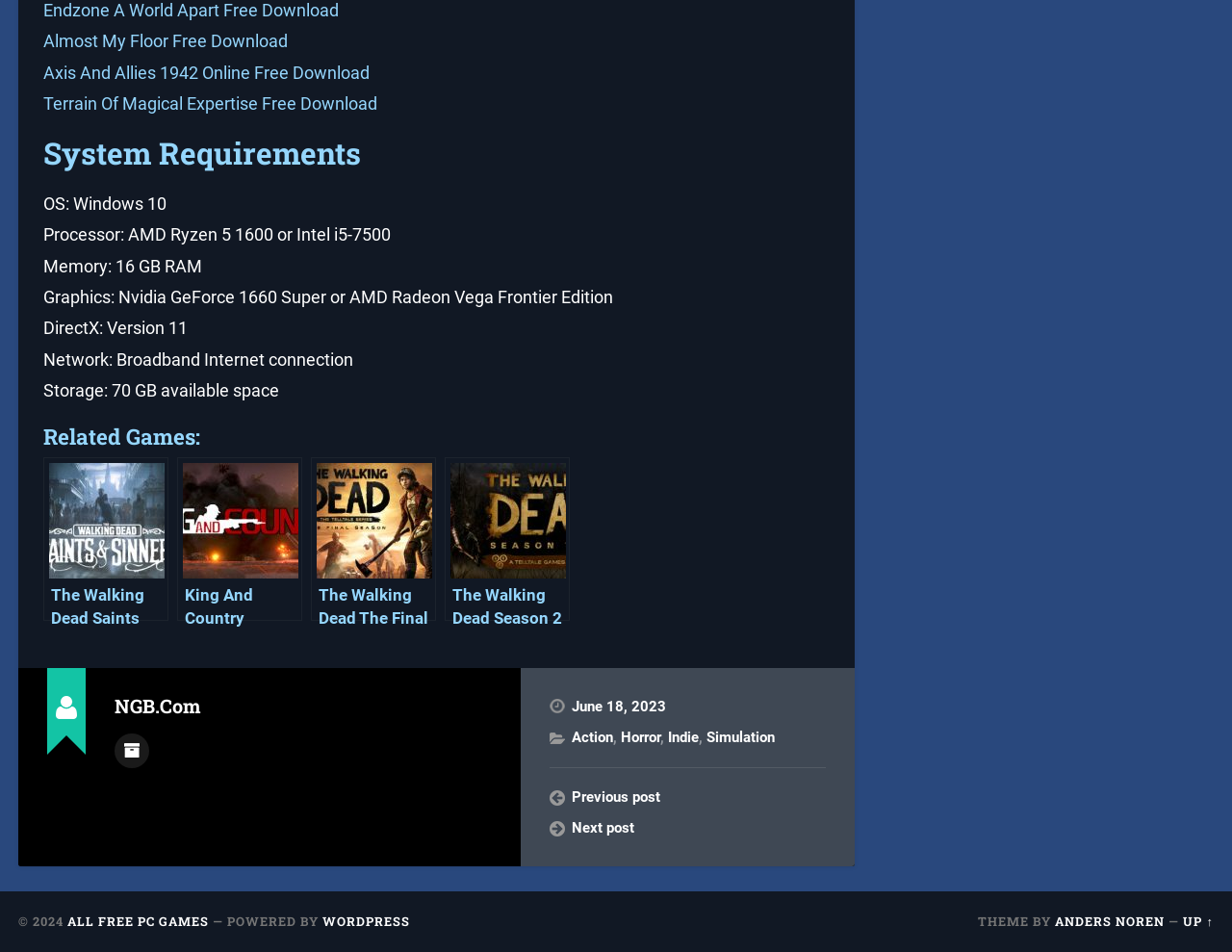Using the details in the image, give a detailed response to the question below:
What are the genres of the game?

The genres of the game can be found at the bottom of the webpage, which lists 'Action', 'Horror', 'Indie', and 'Simulation' as the genres of the game.